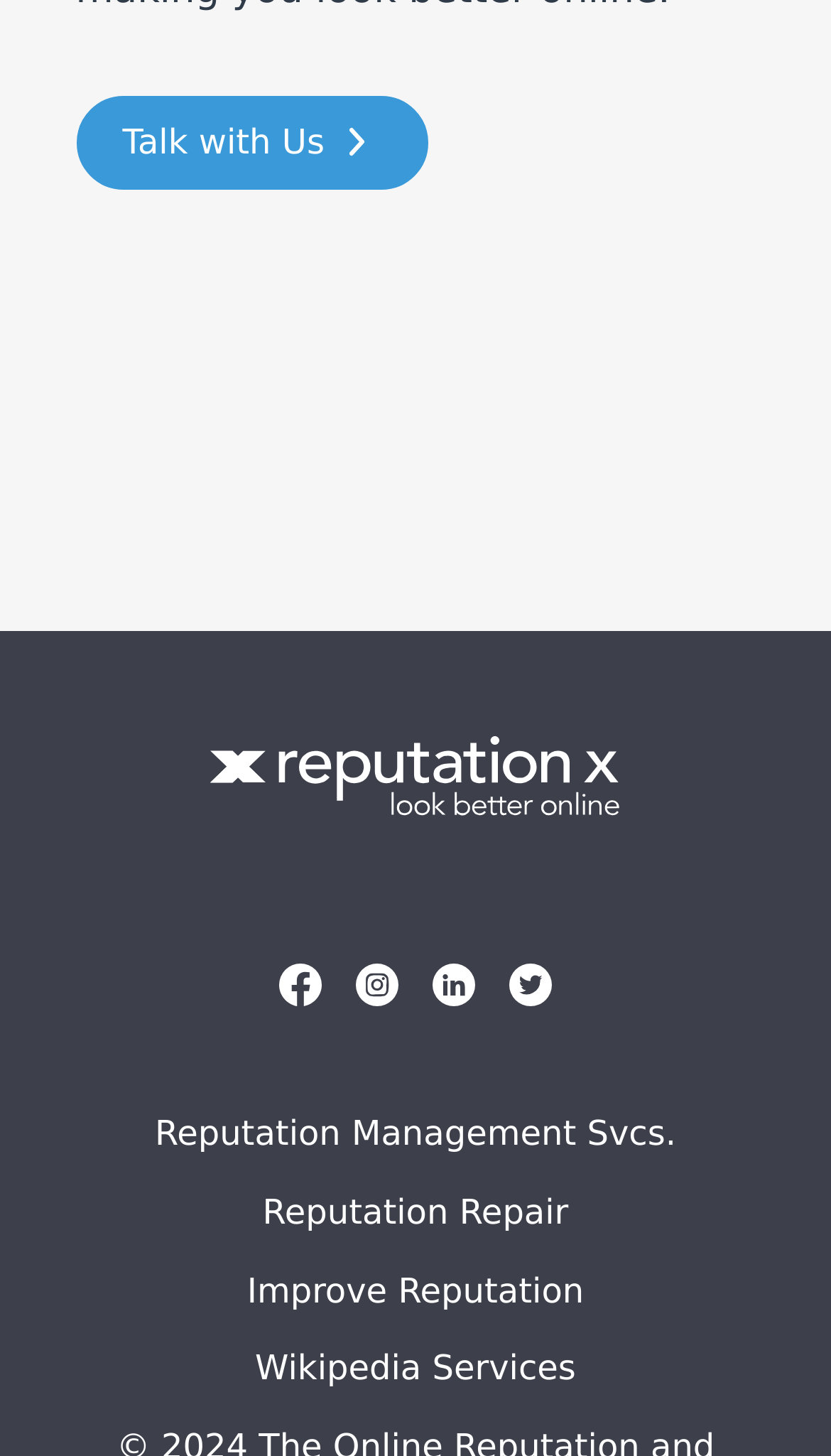Identify the bounding box coordinates for the UI element described as: "Improve Reputation". The coordinates should be provided as four floats between 0 and 1: [left, top, right, bottom].

[0.297, 0.872, 0.703, 0.9]